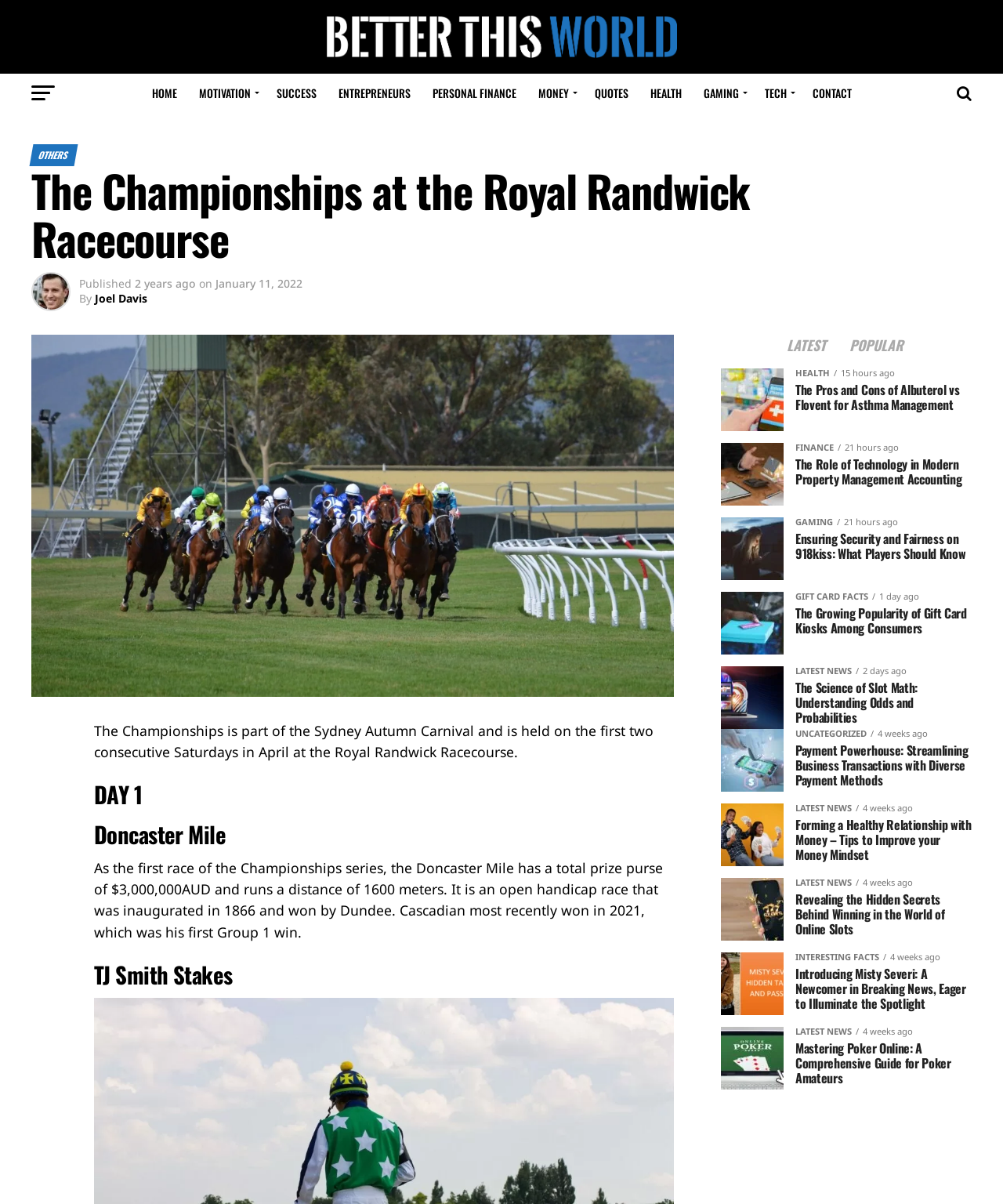What is the name of the first race of the Championships series?
Look at the screenshot and respond with a single word or phrase.

Doncaster Mile